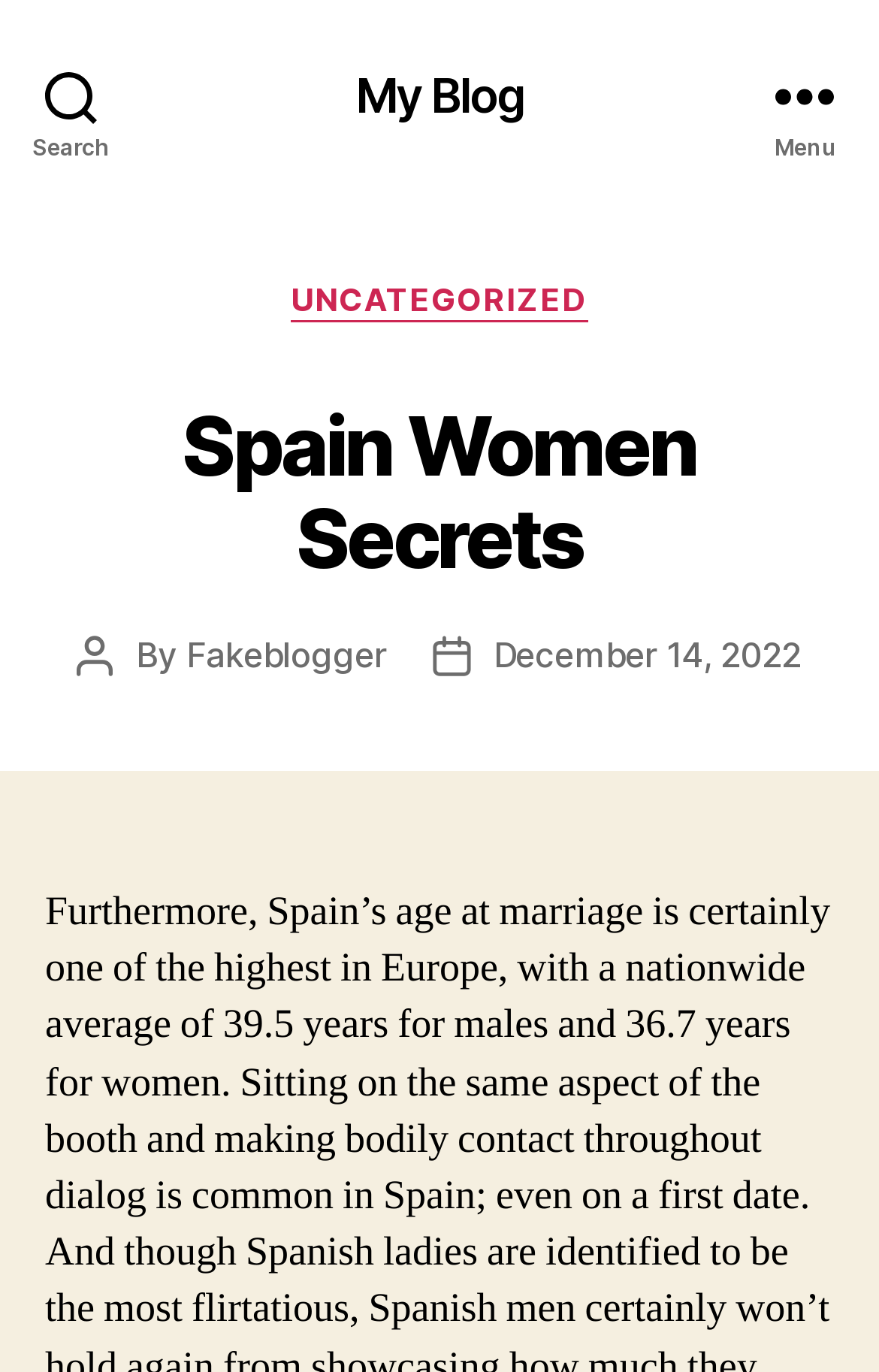Respond with a single word or phrase for the following question: 
What is the text on the top-left button?

Search